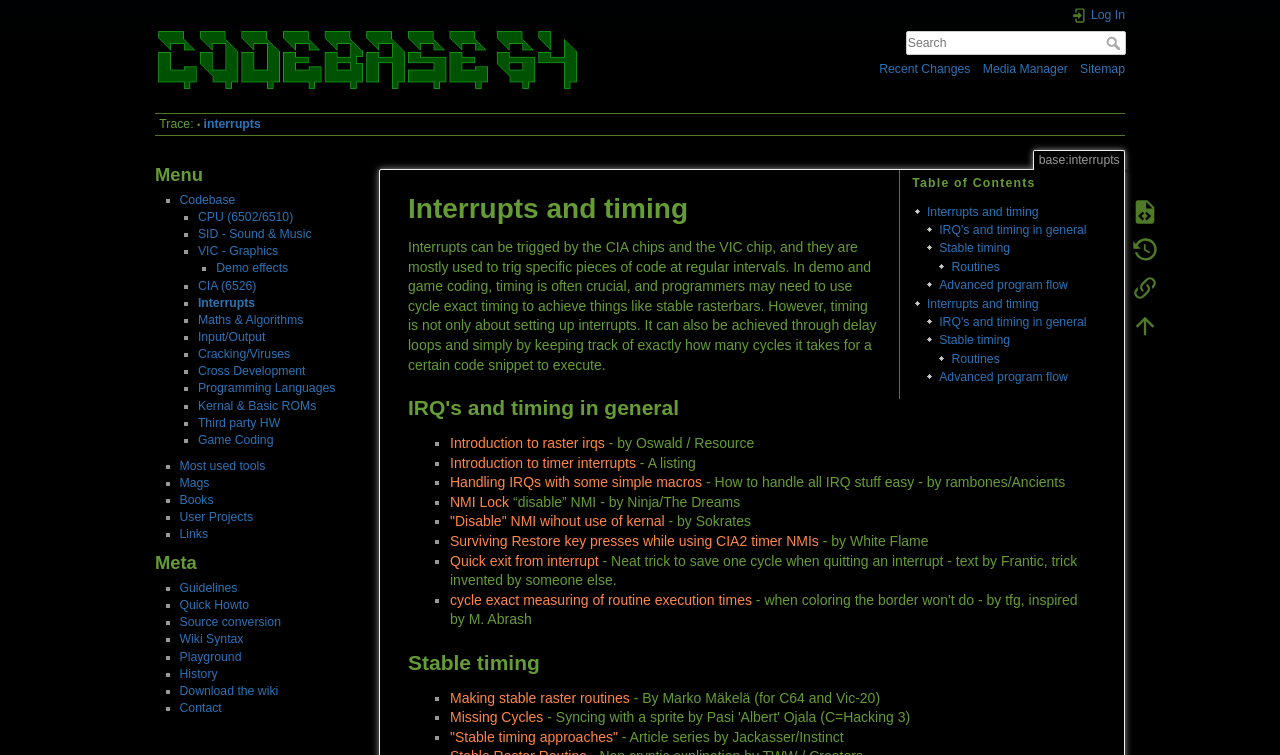Specify the bounding box coordinates of the element's area that should be clicked to execute the given instruction: "Log in to the website". The coordinates should be four float numbers between 0 and 1, i.e., [left, top, right, bottom].

[0.837, 0.009, 0.879, 0.032]